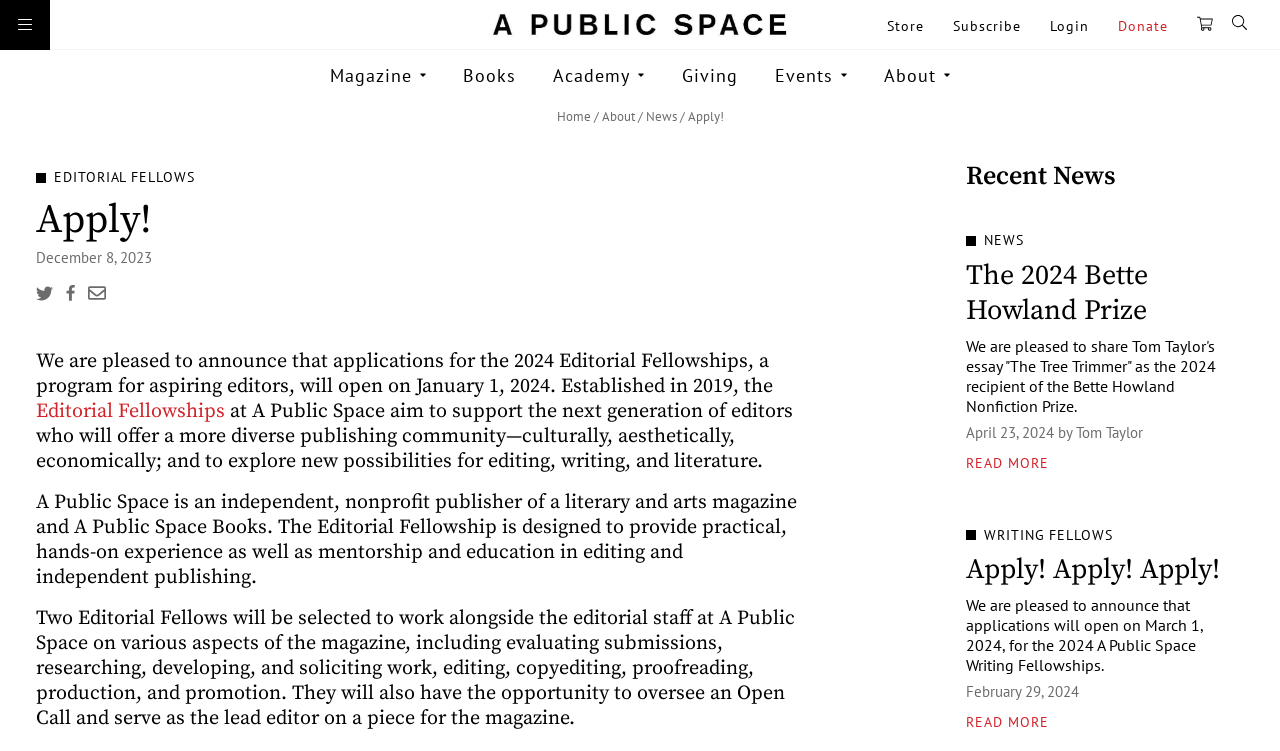What is the purpose of the Editorial Fellowship?
From the image, respond using a single word or phrase.

Support next generation of editors